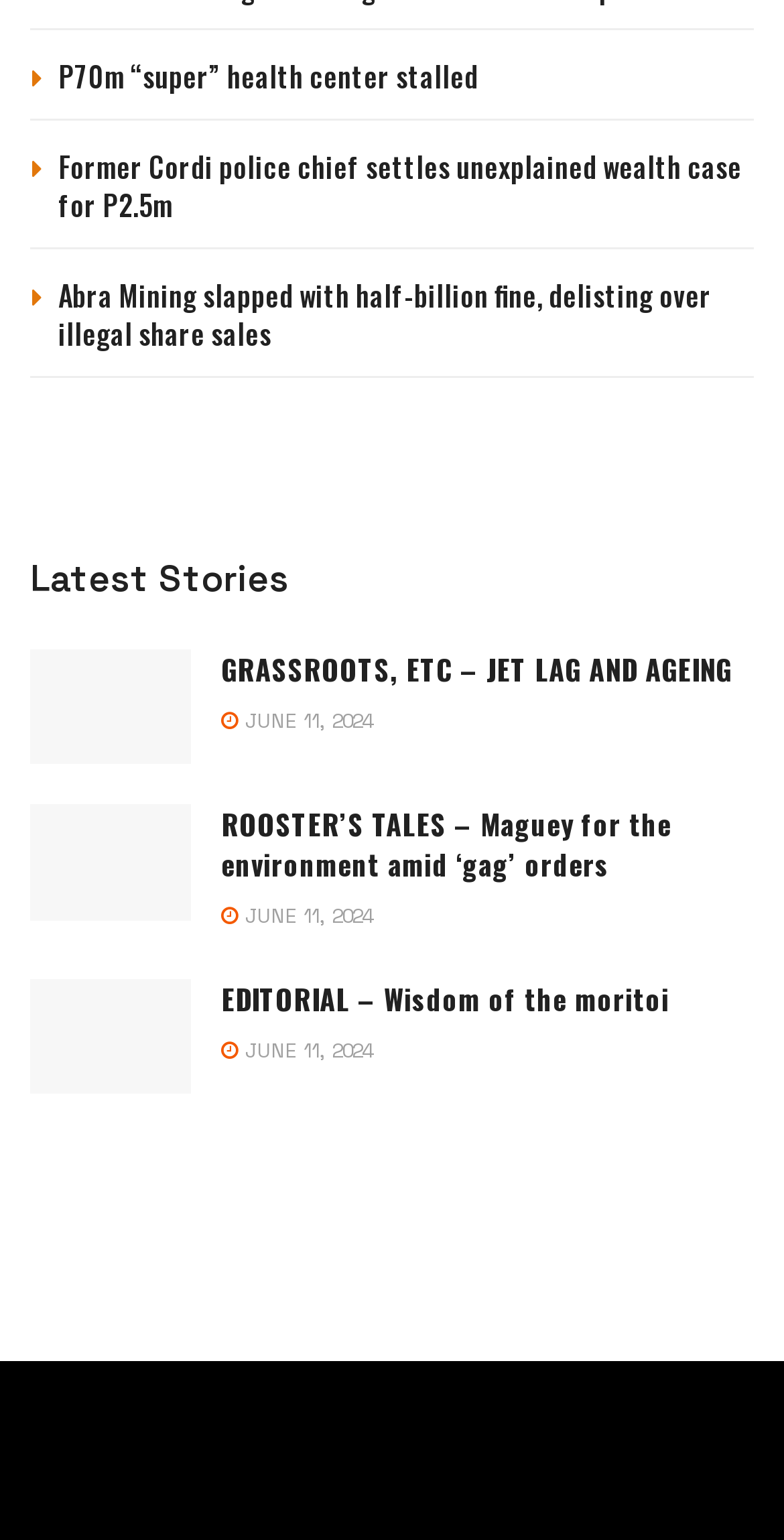Determine the bounding box coordinates of the clickable region to carry out the instruction: "Read the article 'GRASSROOTS, ETC – JET LAG AND AGEING'".

[0.282, 0.421, 0.933, 0.448]